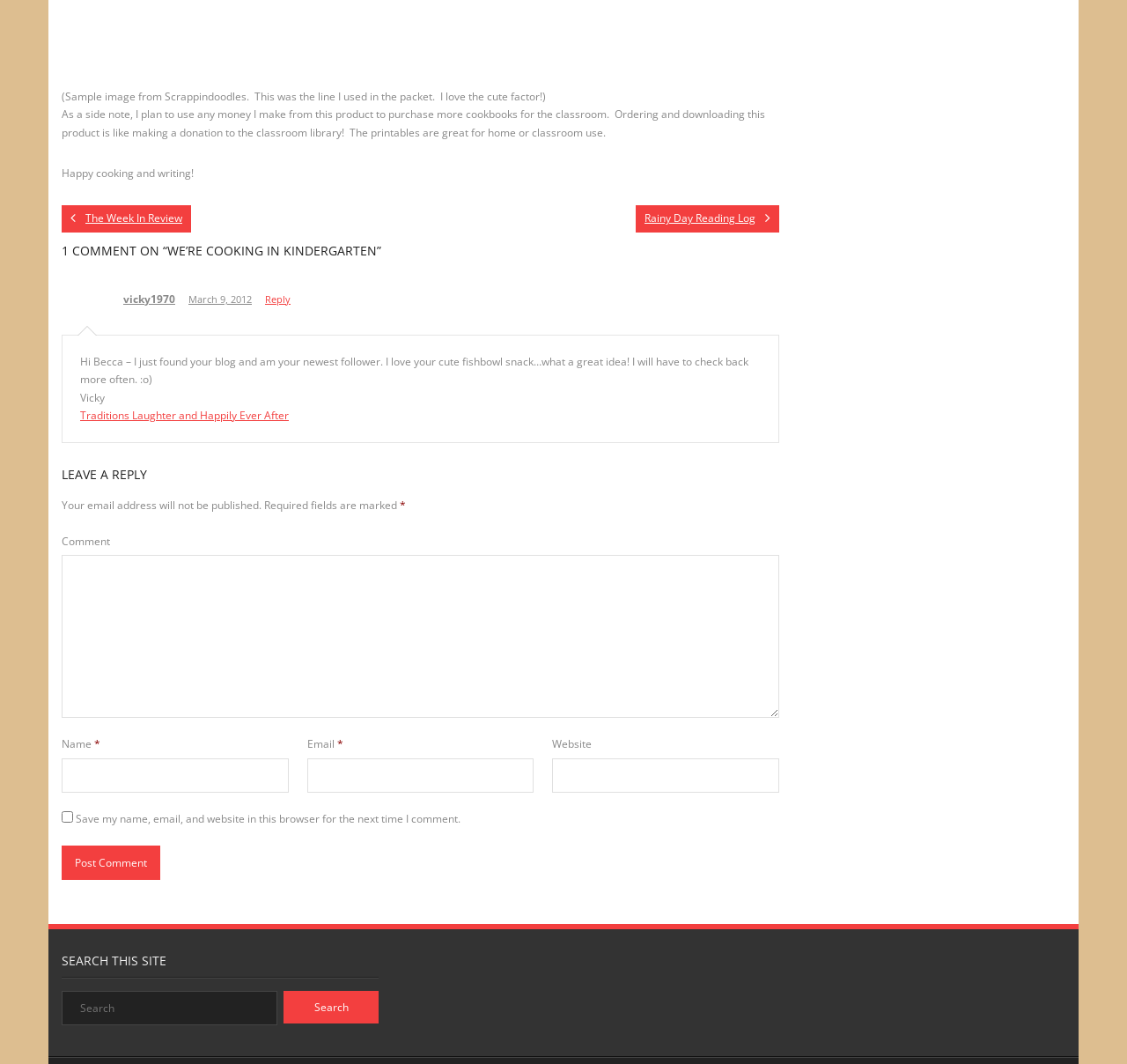Based on the image, please elaborate on the answer to the following question:
What is the purpose of the 'Reply to vicky1970' link?

The 'Reply to vicky1970' link is likely intended to allow users to respond to a comment made by 'vicky1970', as indicated by the context of the comment section.